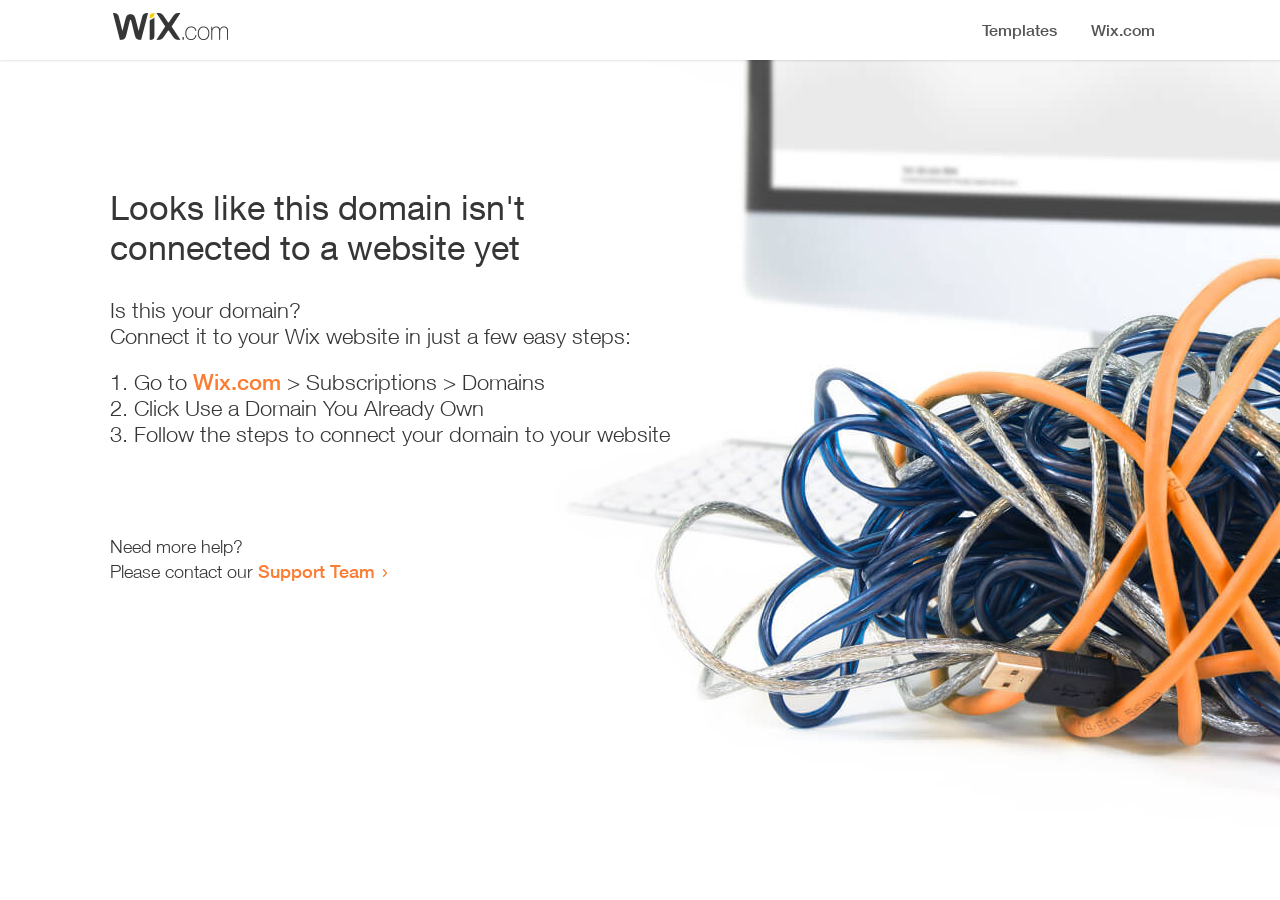What is the current status of the domain?
Based on the image, answer the question with as much detail as possible.

The webpage displays a heading that says 'Looks like this domain isn't connected to a website yet', indicating that the domain is not currently connected to a website.